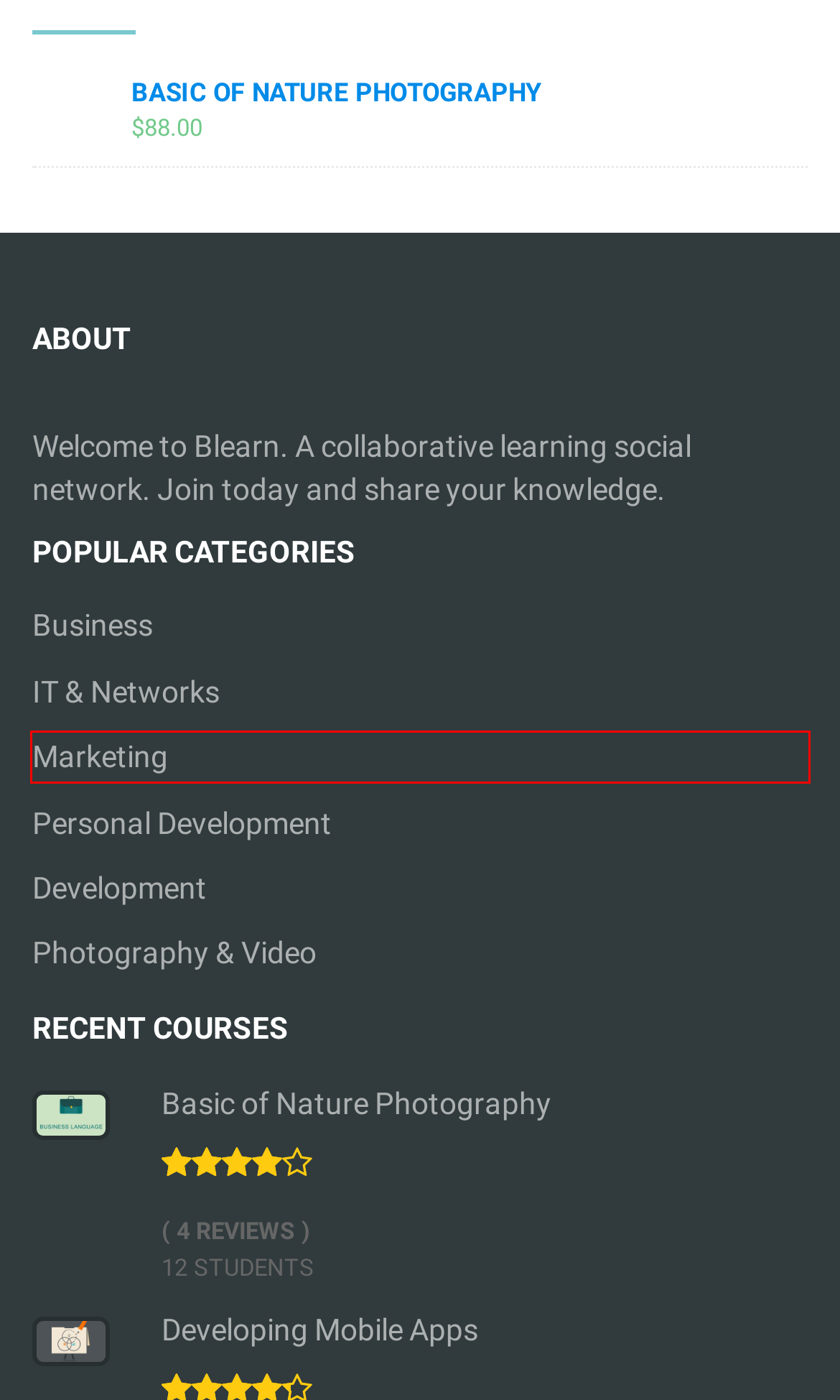Review the webpage screenshot and focus on the UI element within the red bounding box. Select the best-matching webpage description for the new webpage that follows after clicking the highlighted element. Here are the candidates:
A. Business – blearn
B. Developing Mobile Apps – blearn
C. Personal Development – blearn
D. Basic of Nature Photography – blearn
E. Photography & Video – blearn
F. Marketing – blearn
G. IT & Networks – blearn
H. Development – blearn

F